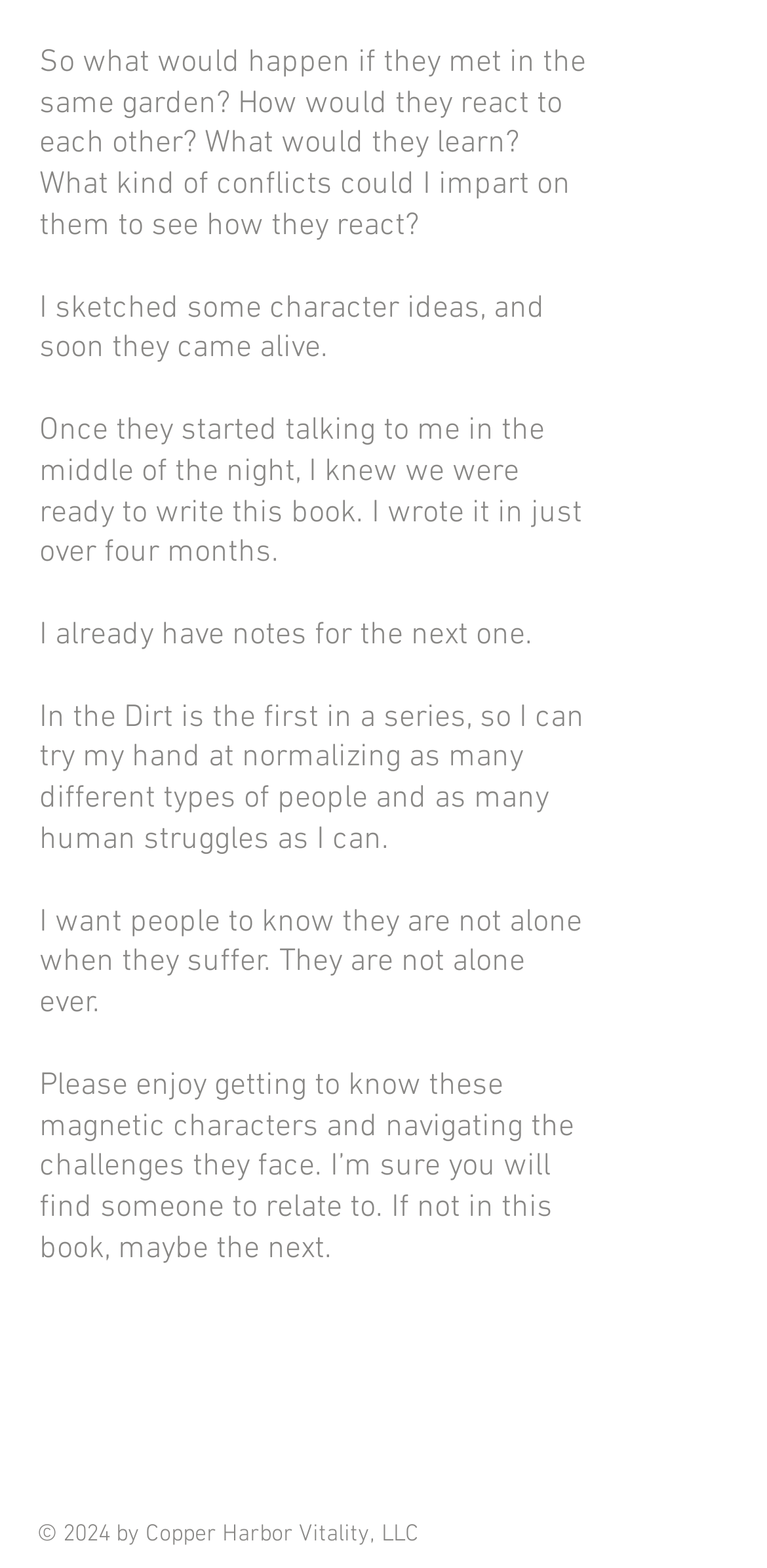Respond concisely with one word or phrase to the following query:
What is the theme of the book?

Human struggles and connection